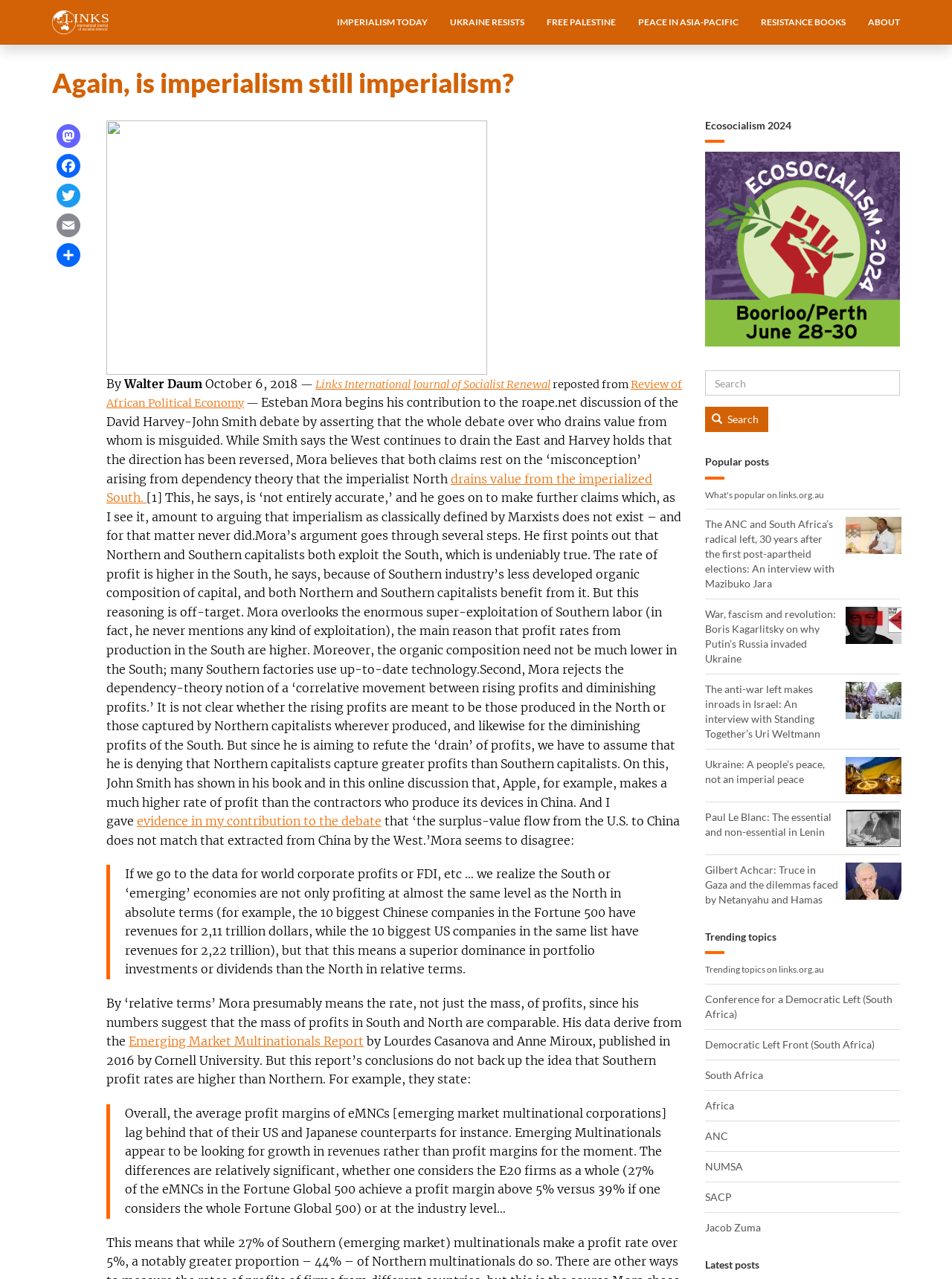What is the author of the article?
Provide an in-depth and detailed answer to the question.

The author of the article is mentioned in the text as 'By Walter Daum' which is located at the top of the webpage, below the title.